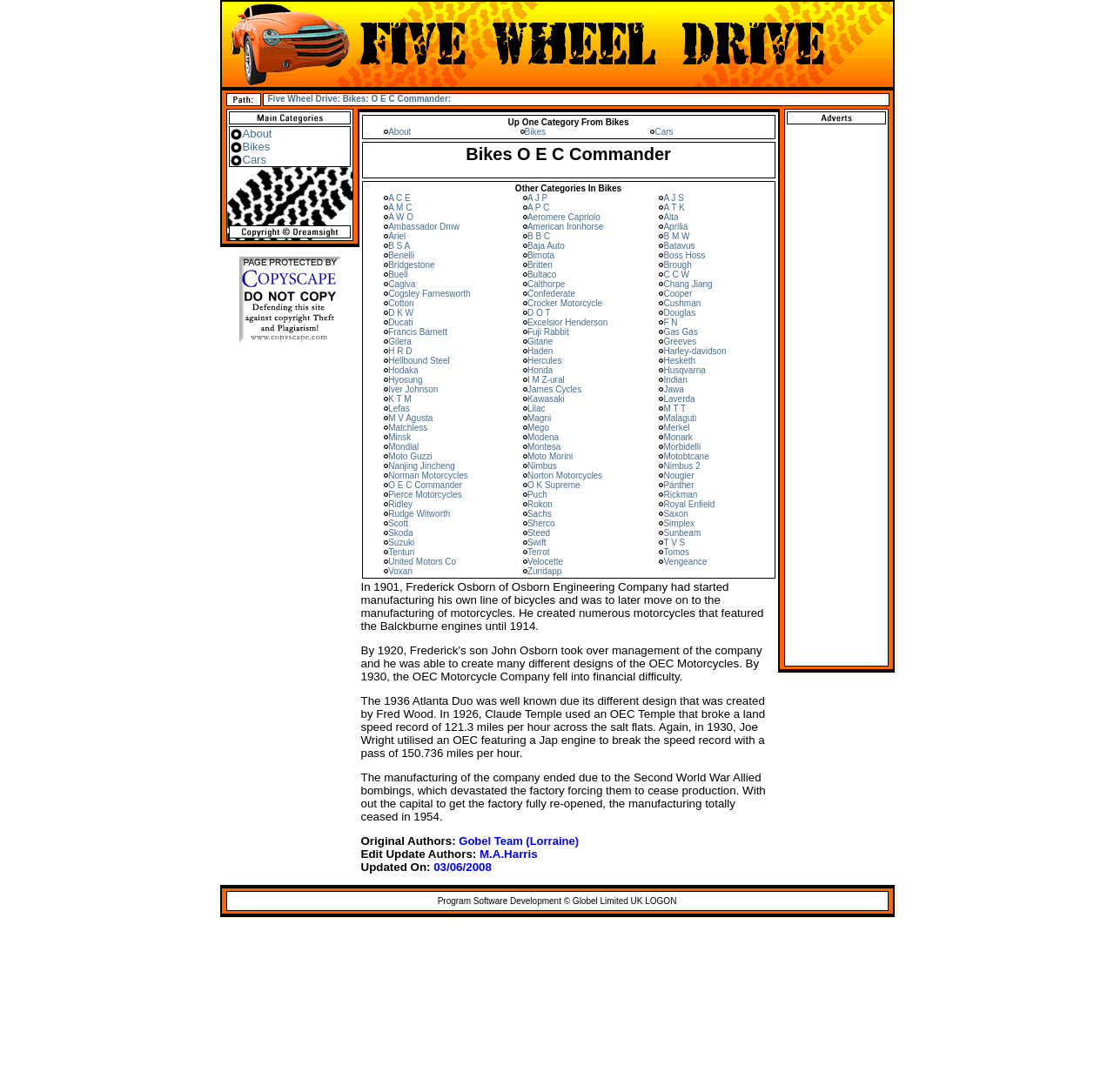Generate a thorough description of the webpage.

The webpage is about Bikes O E C Commander, with a prominent image at the top left corner. Below the image, there is a table with three rows. The first row contains an image, a text "Five Wheel Drive: Bikes: O E C Commander:", and another image. The second row has an image, and the third row has a text "About Bikes Cars CopyScape Up One Category From Bikes About Bikes Cars" and an image.

The text "About Bikes Cars CopyScape Up One Category From Bikes About Bikes Cars" is divided into three sections. The first section has a text "About Bikes Cars" with links to "About", "Bikes", and "Cars". The second section has an image and a text "CopyScape". The third section has a text "Up One Category From Bikes About Bikes Cars" with links to "About", "Bikes", and "Cars" again.

To the right of the text "About Bikes Cars CopyScape Up One Category From Bikes About Bikes Cars", there is a table with several rows. Each row contains an image and a text, with links to "About", "Bikes", and "Cars" repeatedly. There are also some images scattered throughout the table.

At the bottom of the page, there are more images and texts, including "Other Categories In Bikes A C E A M C". The overall layout is organized, with images and texts arranged in a structured manner.